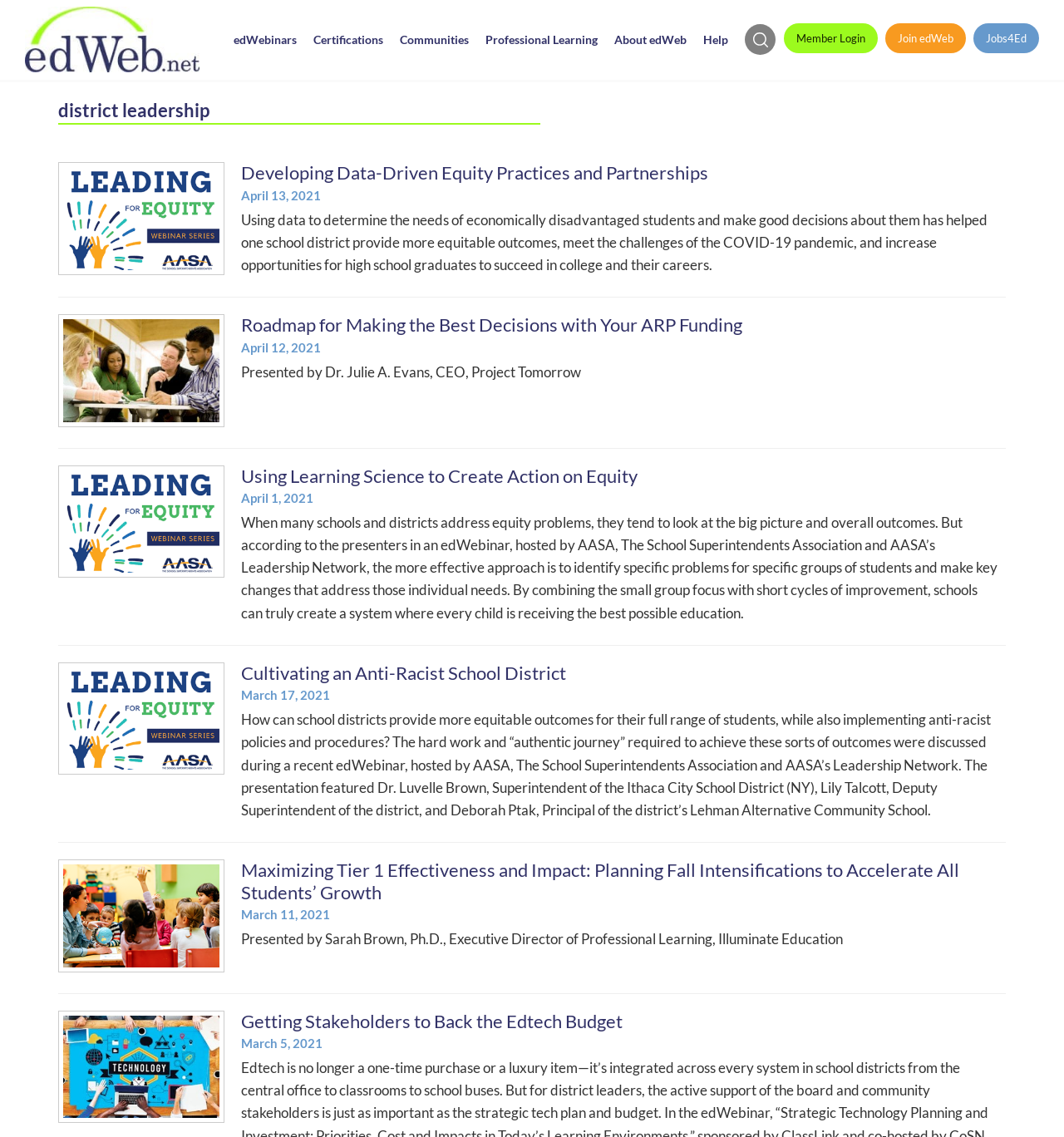Show the bounding box coordinates for the HTML element as described: "Jobs4Ed".

[0.915, 0.02, 0.977, 0.047]